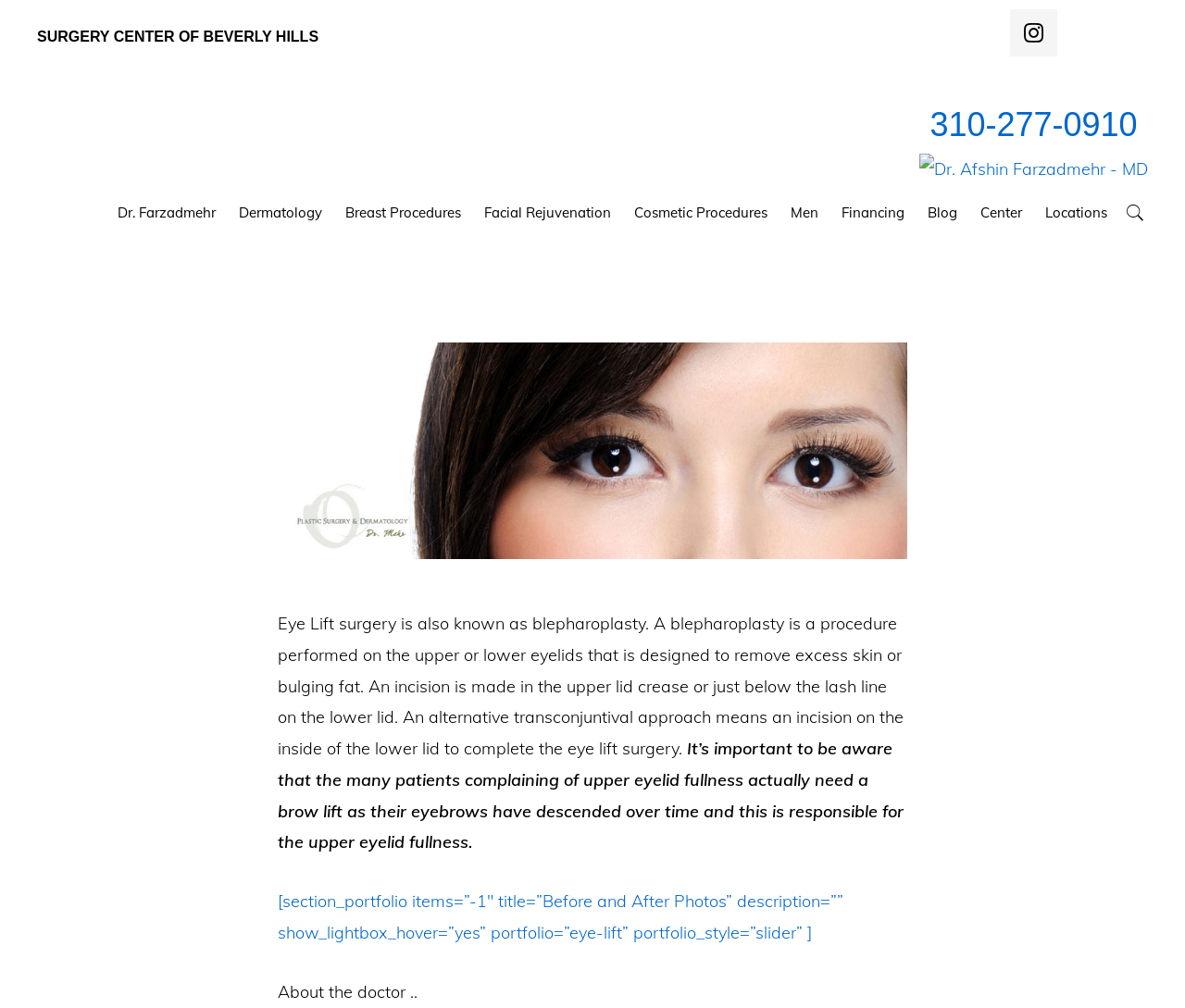What is the likely purpose of the 'Before and After Photos' section?
Using the image as a reference, give a one-word or short phrase answer.

To show the results of the eye lift surgery